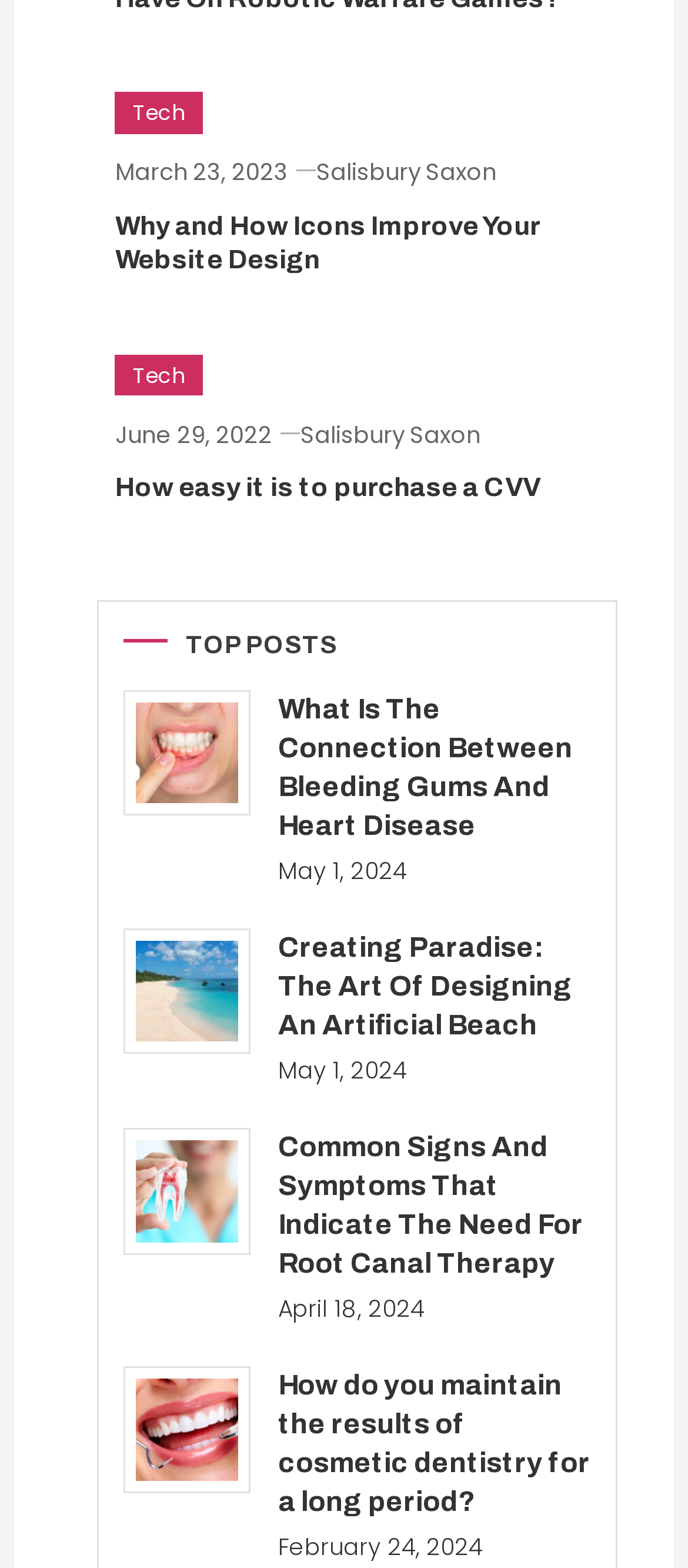Given the element description March 23, 2023, specify the bounding box coordinates of the corresponding UI element in the format (top-left x, top-left y, bottom-right x, bottom-right y). All values must be between 0 and 1.

[0.167, 0.099, 0.419, 0.121]